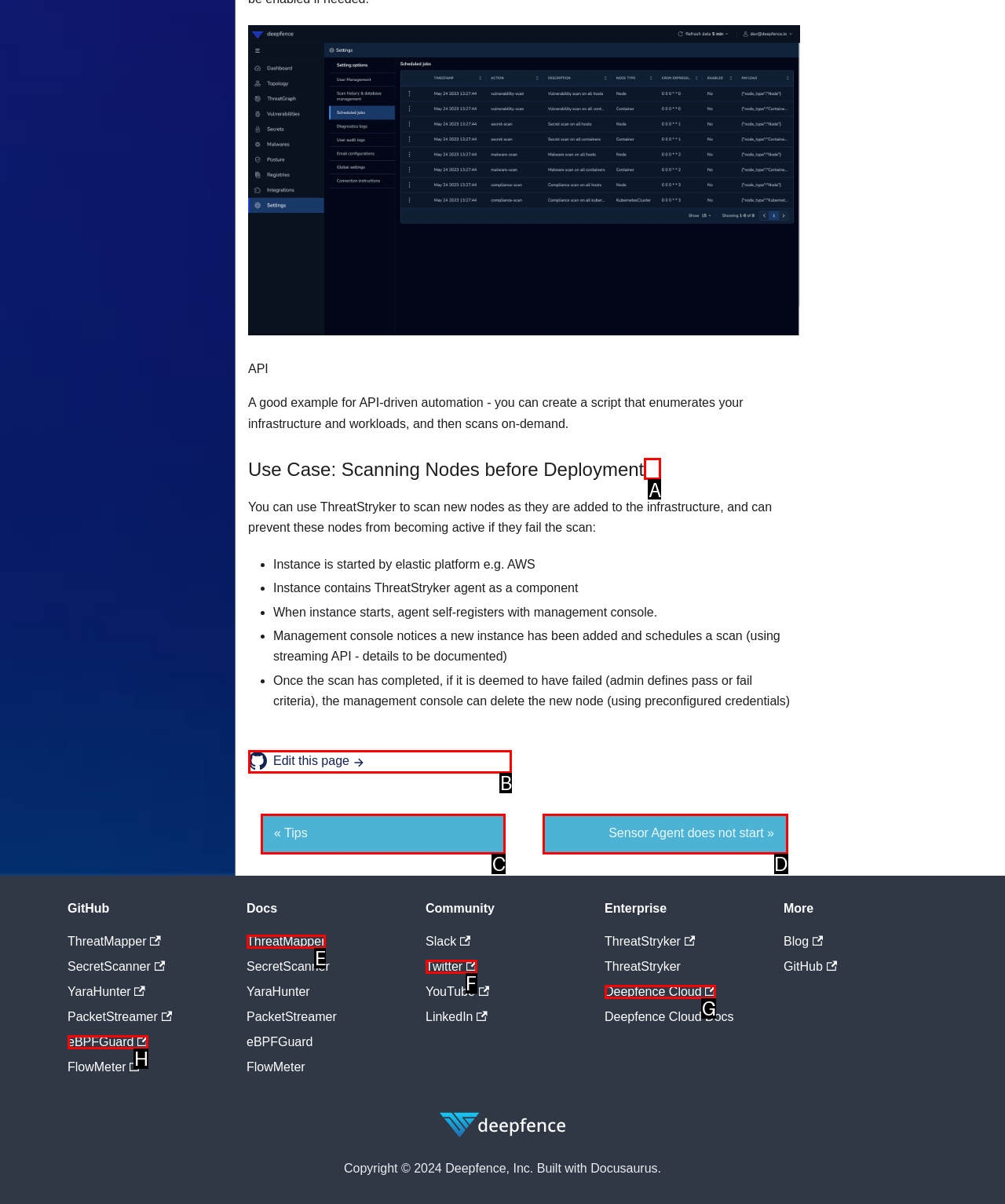Tell me which one HTML element you should click to complete the following task: Edit this page
Answer with the option's letter from the given choices directly.

B